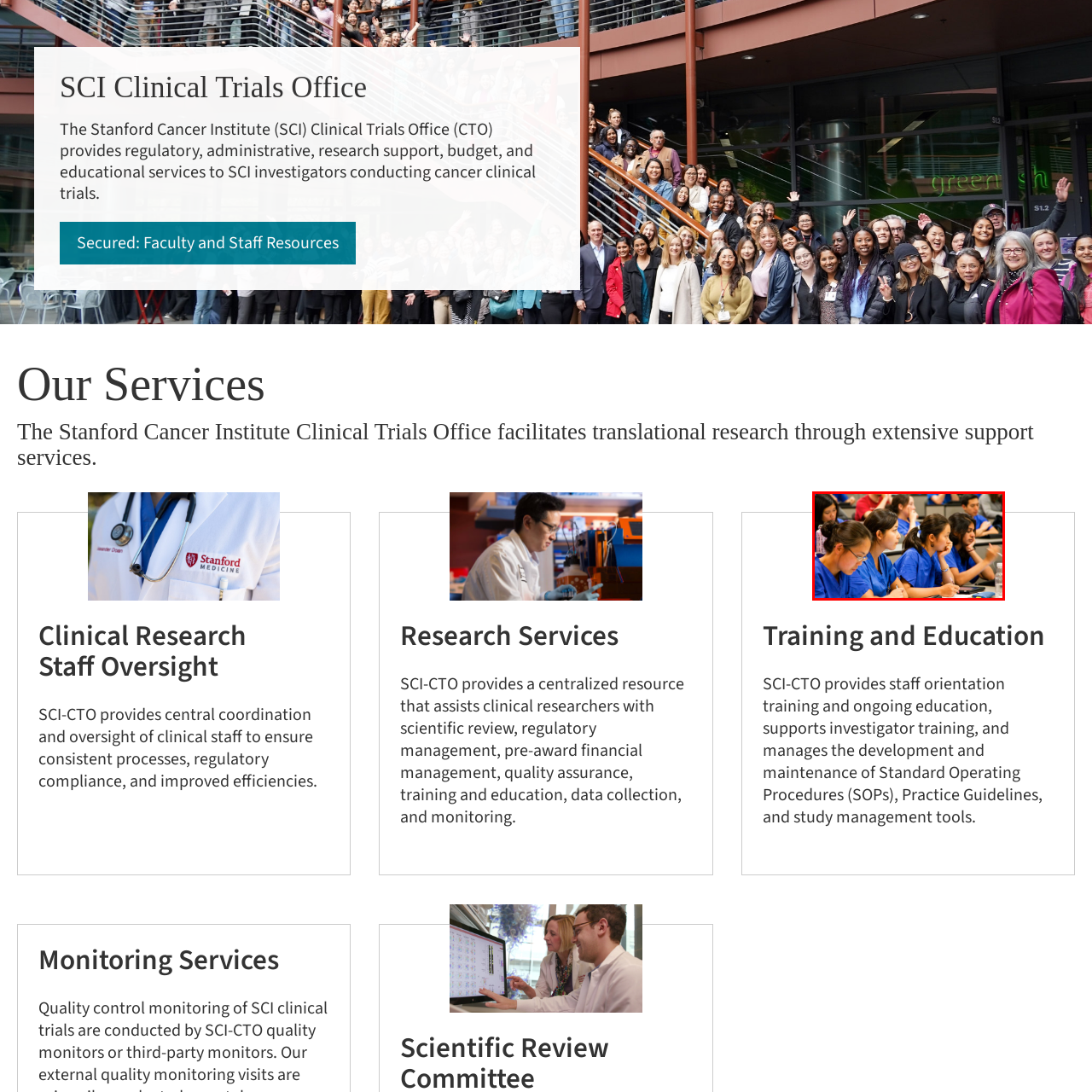Give a detailed account of the picture within the red bounded area.

The image depicts a group of students attentively engaged in a classroom setting, all wearing scrubs in shades of blue, which suggests a focus on medical or clinical training. They are seated in classroom-style seating, with notes and writing instruments in hand, indicating an active learning environment. This scene likely represents an educational aspect of the Stanford Cancer Institute Clinical Trials Office's training and education services, emphasizing their commitment to providing thorough staff orientation and ongoing education to ensure high standards in clinical research processes. The diverse group highlights collaboration and focused study, essential elements in fostering a knowledgeable clinical research team.